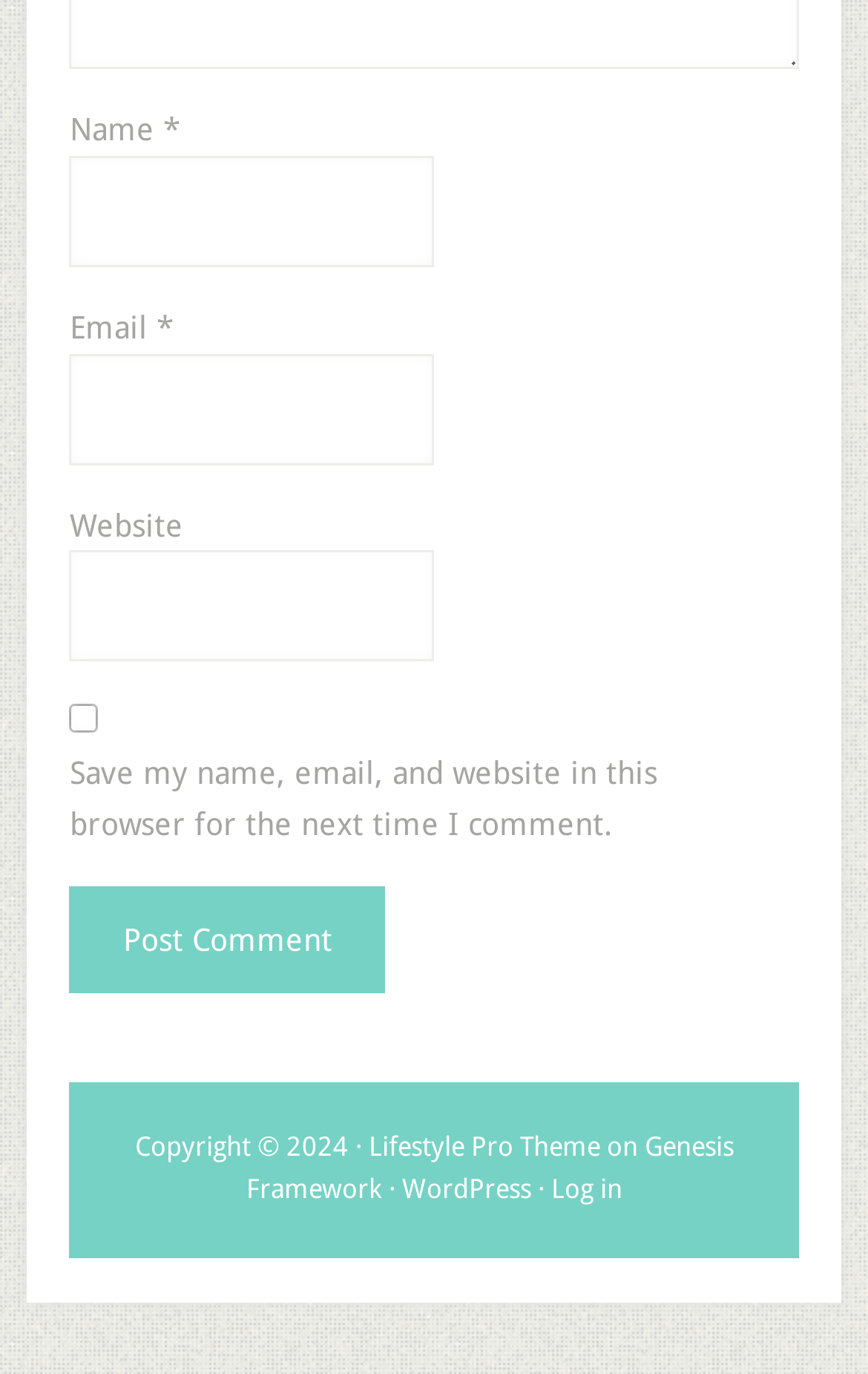Kindly determine the bounding box coordinates for the area that needs to be clicked to execute this instruction: "Enter your name".

[0.08, 0.113, 0.5, 0.194]